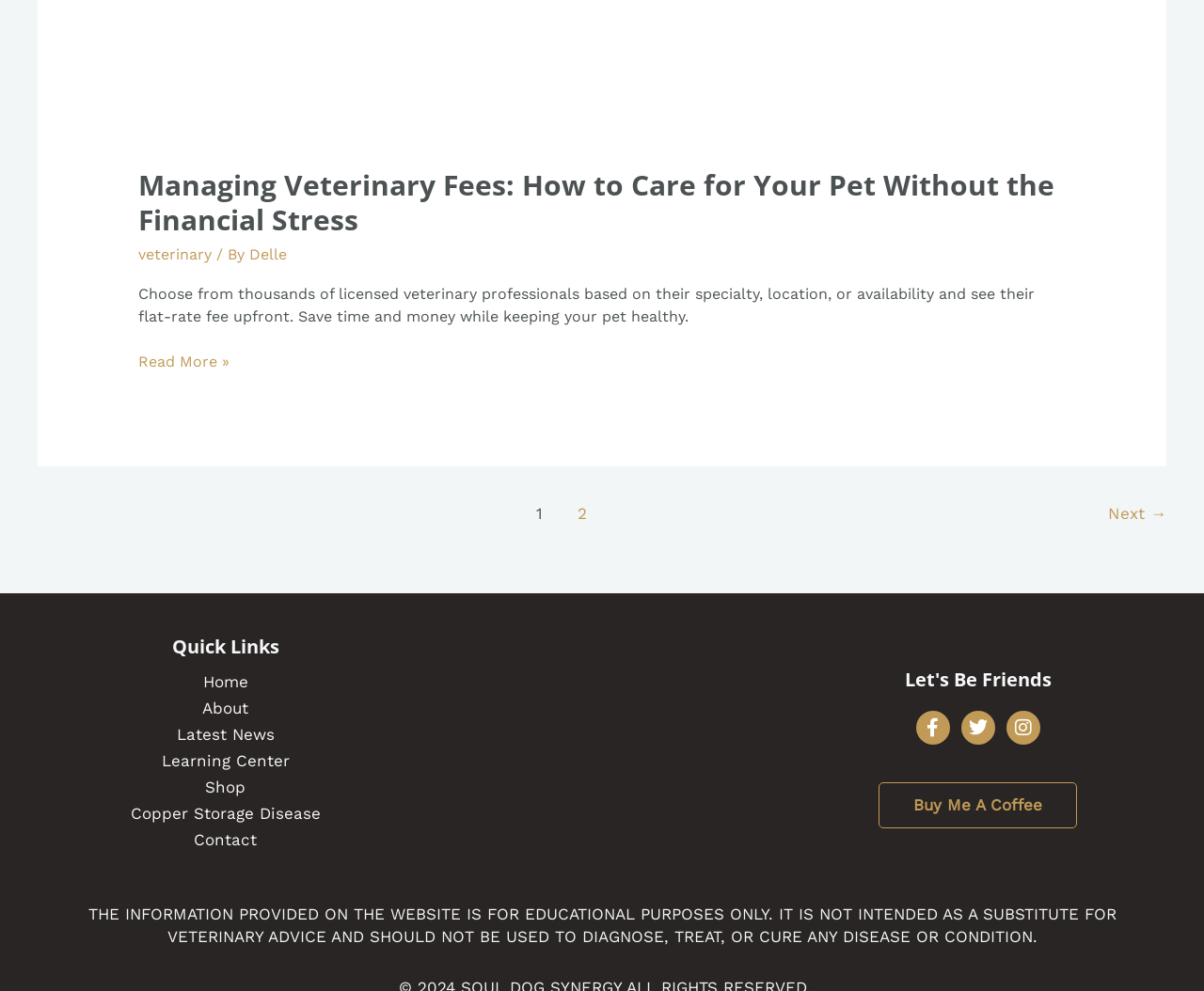Please find the bounding box for the UI element described by: "Instagram".

[0.836, 0.718, 0.864, 0.752]